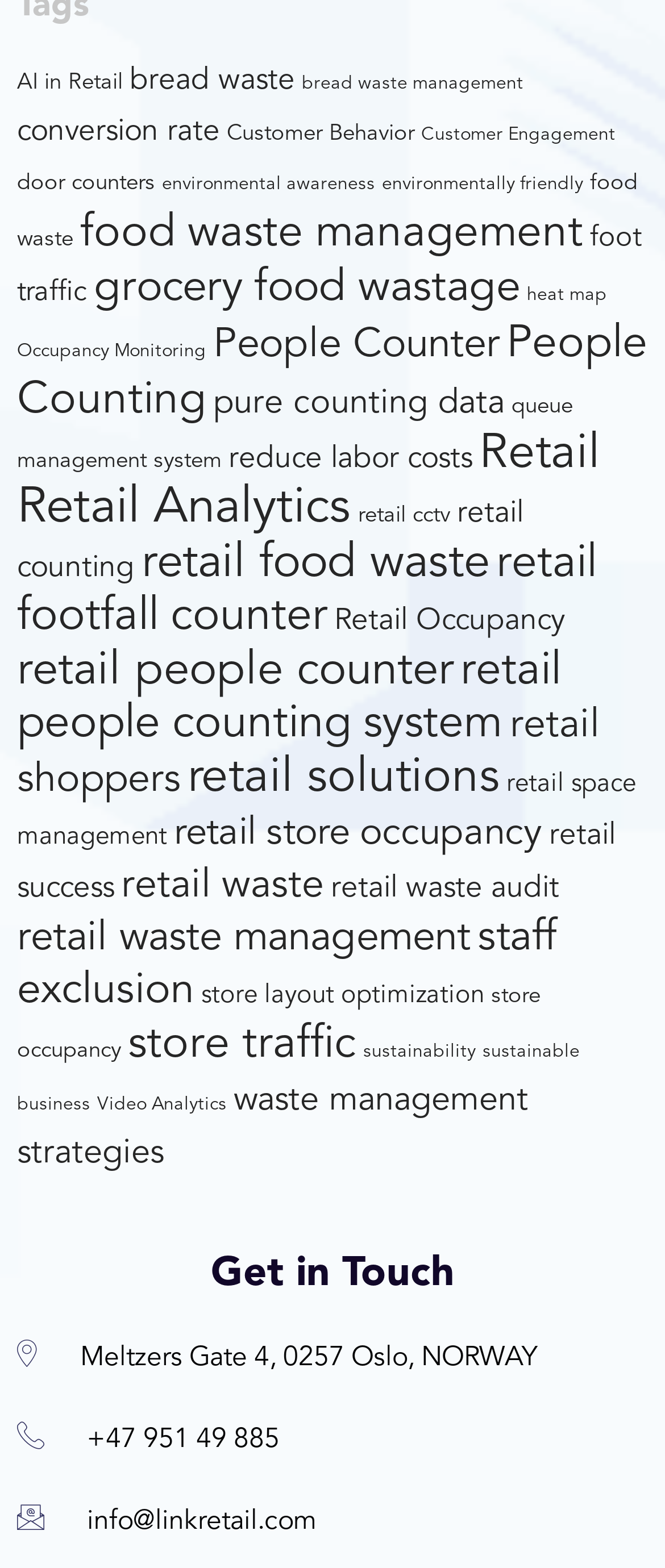Highlight the bounding box coordinates of the element that should be clicked to carry out the following instruction: "Check 'store traffic'". The coordinates must be given as four float numbers ranging from 0 to 1, i.e., [left, top, right, bottom].

[0.192, 0.652, 0.536, 0.68]